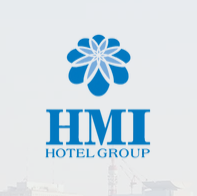What is the shape above the text 'HMI HOTEL GROUP'?
From the image, provide a succinct answer in one word or a short phrase.

stylized flower